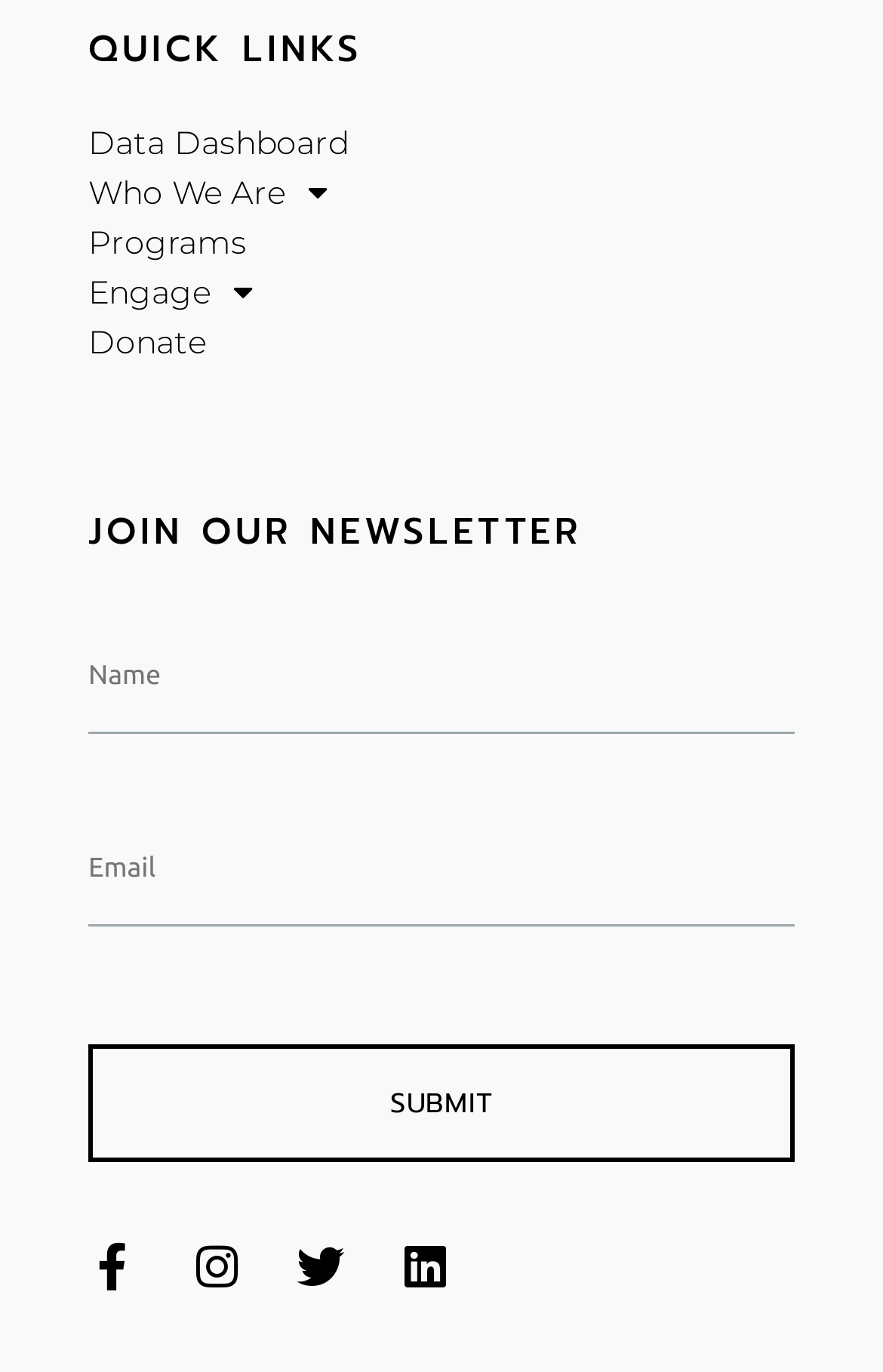Determine the bounding box coordinates for the area that should be clicked to carry out the following instruction: "Learn about Programs".

[0.1, 0.162, 0.5, 0.192]